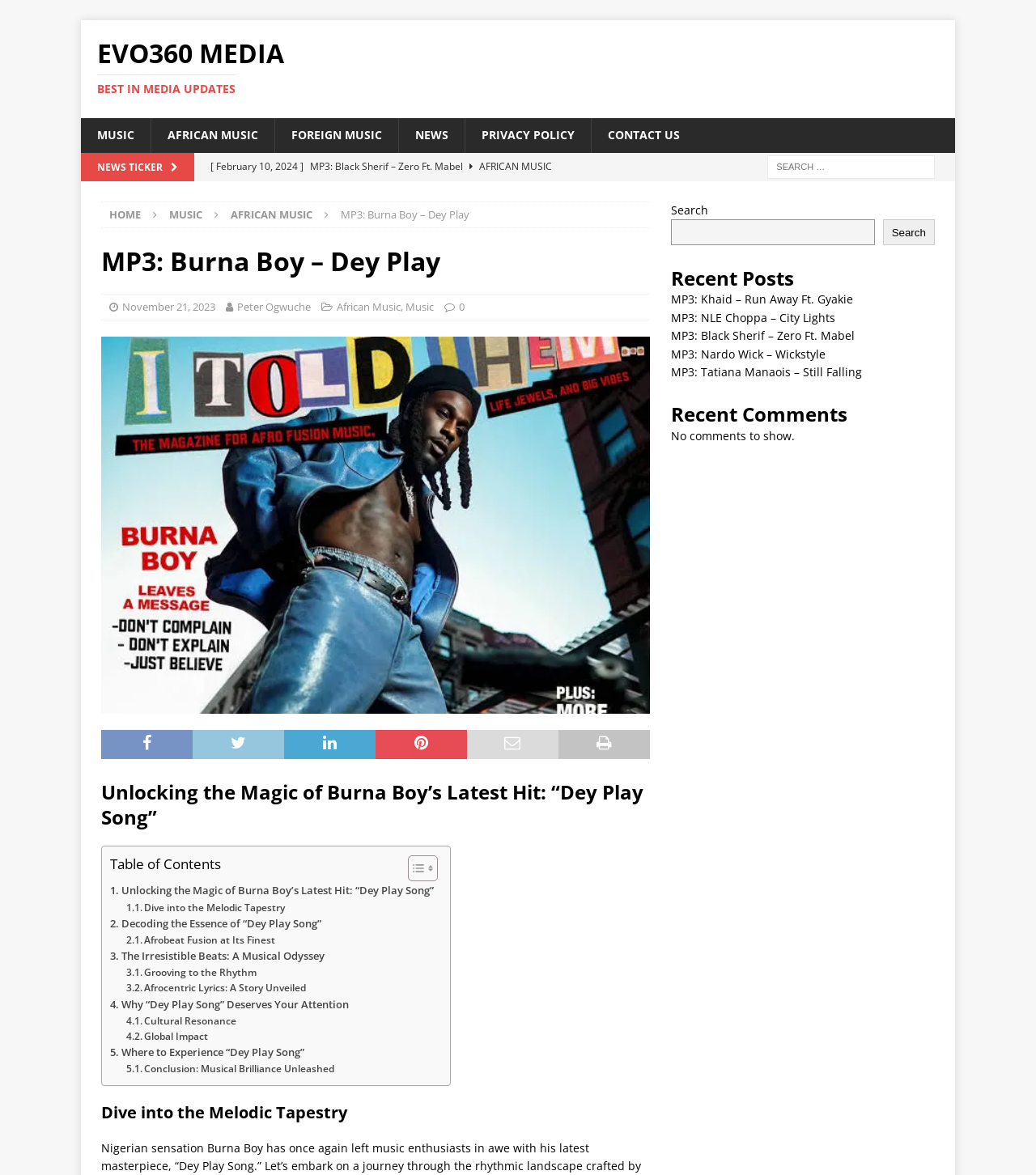Provide the bounding box for the UI element matching this description: "Conclusion: Musical Brilliance Unleashed".

[0.122, 0.903, 0.323, 0.916]